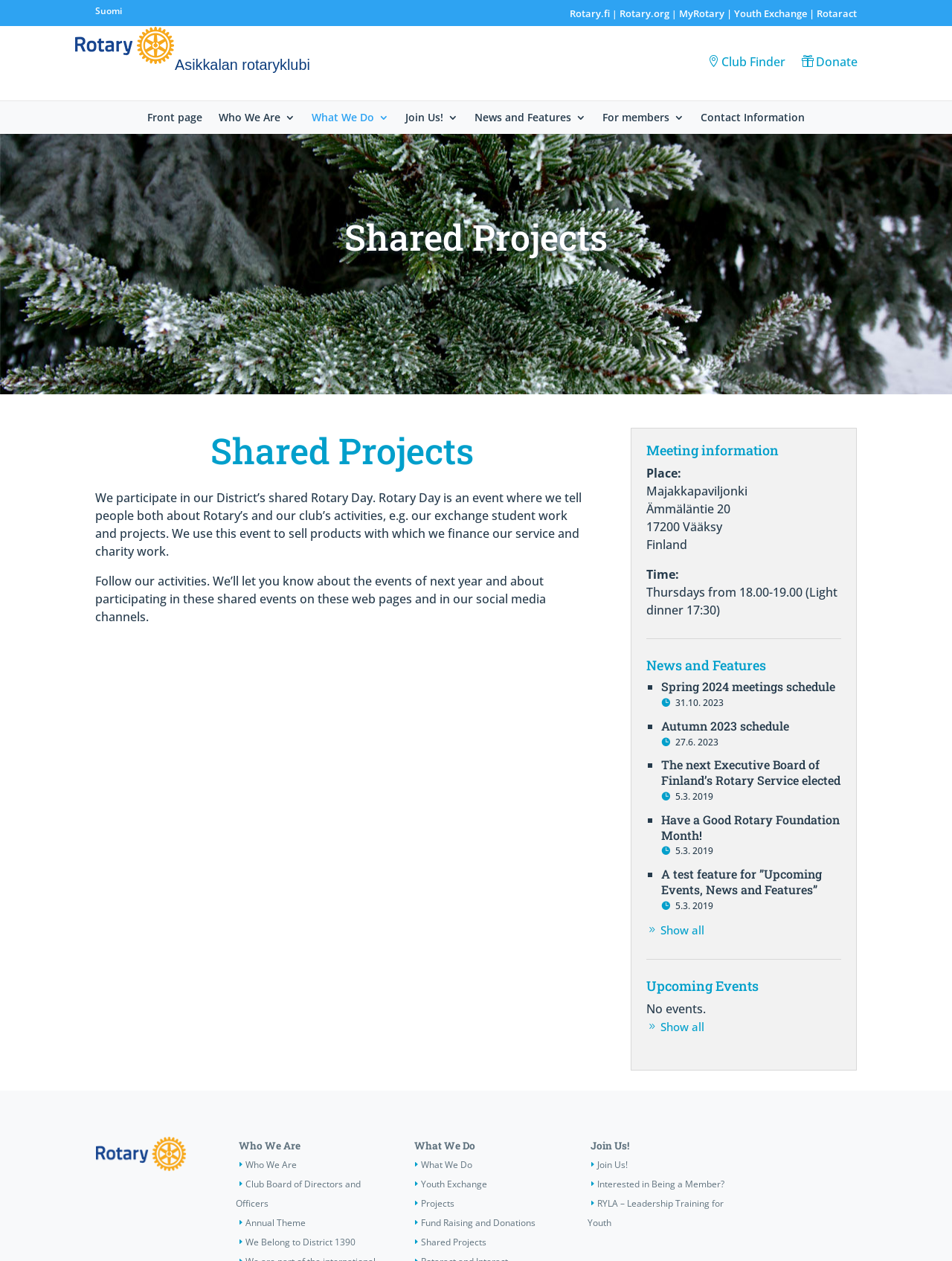What is the theme of the news and features section?
Refer to the image and provide a detailed answer to the question.

The news and features section on the webpage lists several news items and upcoming events, including the spring 2024 meetings schedule, autumn 2023 schedule, and the election of the next Executive Board of Finland's Rotary Service.